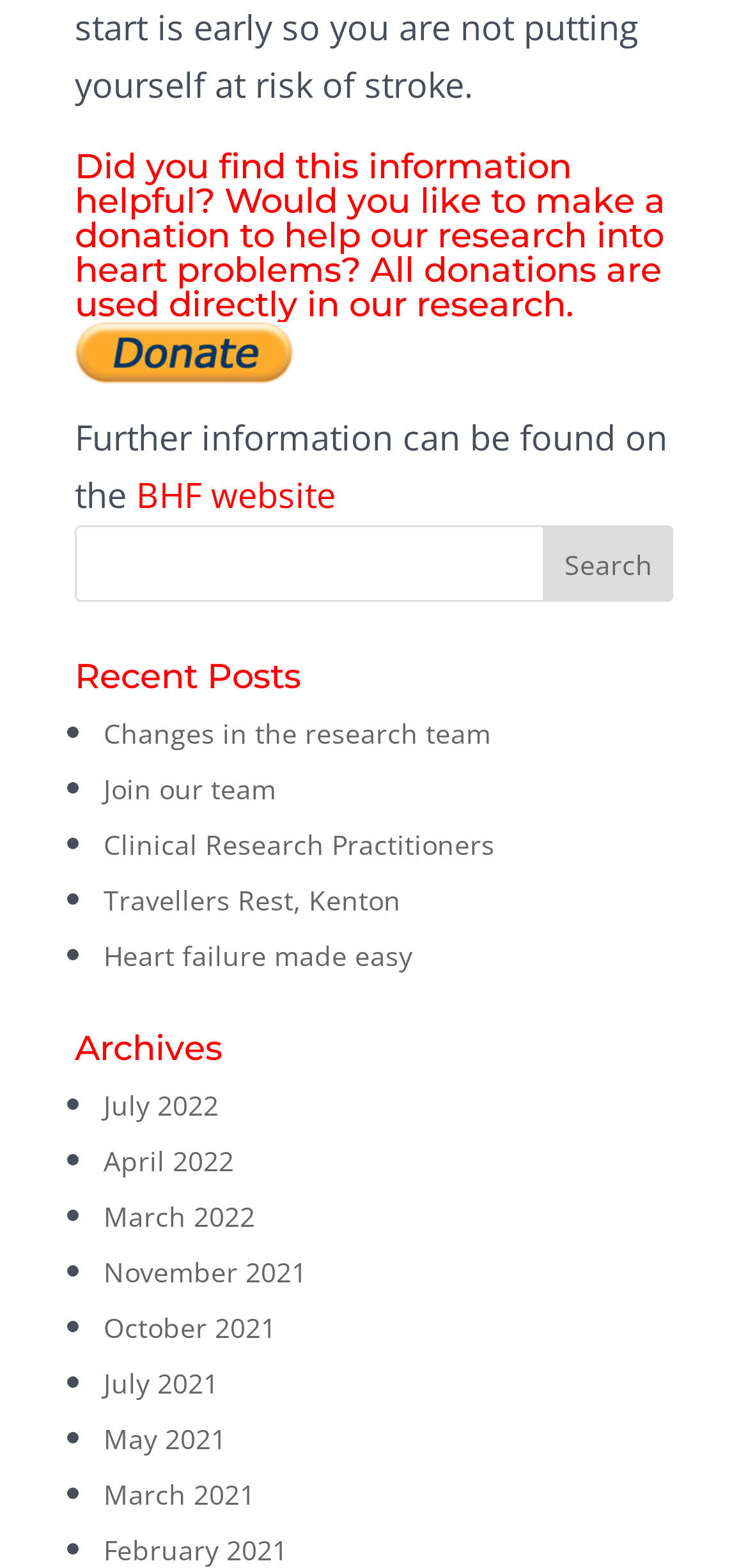Using a single word or phrase, answer the following question: 
What is the text of the heading above the search box?

Did you find this information helpful?